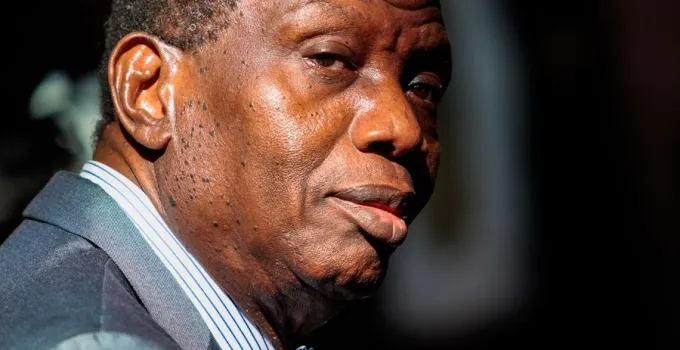Give a one-word or short-phrase answer to the following question: 
What is the theme represented in the image?

Reflection and wisdom